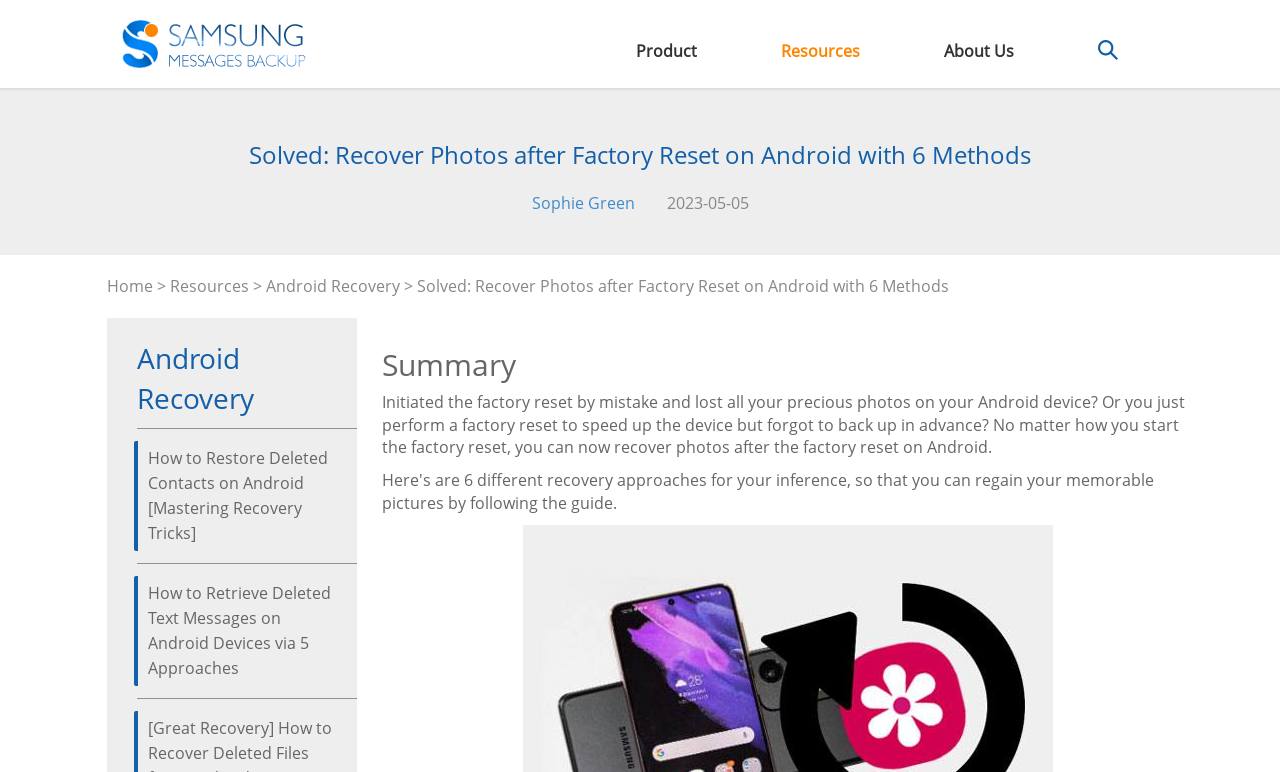Craft a detailed narrative of the webpage's structure and content.

The webpage is about recovering photos after a factory reset on an Android device. At the top, there is a banner with an image and a link with no text. Below the banner, there are four links: "Product", "Resources", "About Us", and an empty link. To the right of these links, there is another image.

The main content of the webpage starts with a heading that reads "Solved: Recover Photos after Factory Reset on Android with 6 Methods". Below the heading, there is a link to the author "Sophie Green" and a date "2023-05-05". 

On the left side, there is a navigation menu with links to "Home", "Resources", and "Android Recovery". To the right of the navigation menu, there is a summary of the article, which explains that the webpage will provide methods to recover photos after a factory reset on Android, whether it was done by mistake or to speed up the device.

Further down, there are two links to related articles: "How to Restore Deleted Contacts on Android [Mastering Recovery Tricks]" and "How to Retrieve Deleted Text Messages on Android Devices via 5 Approaches".